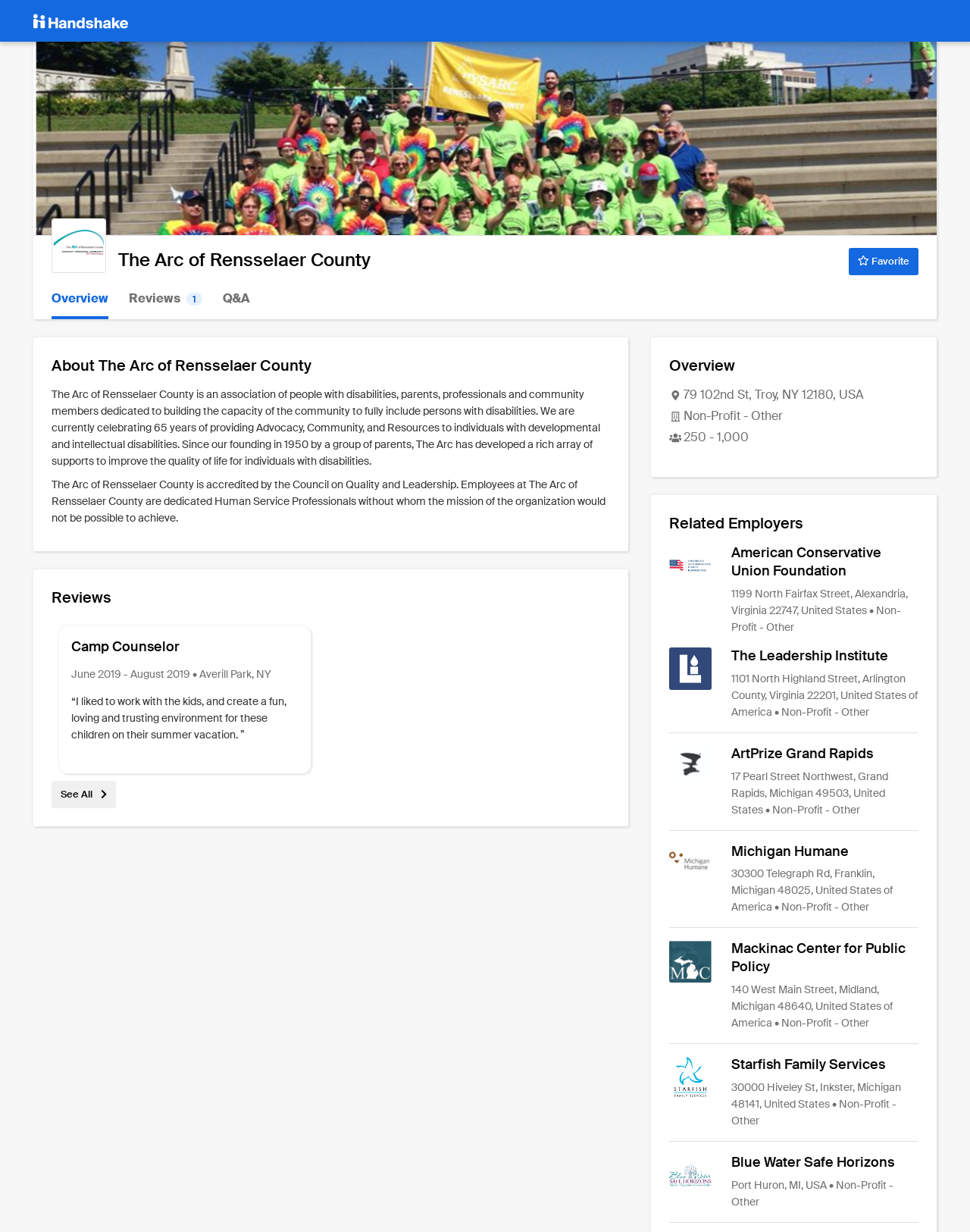Please identify the bounding box coordinates of the element I should click to complete this instruction: 'View the overview of The Arc of Rensselaer County'. The coordinates should be given as four float numbers between 0 and 1, like this: [left, top, right, bottom].

[0.69, 0.288, 0.947, 0.305]